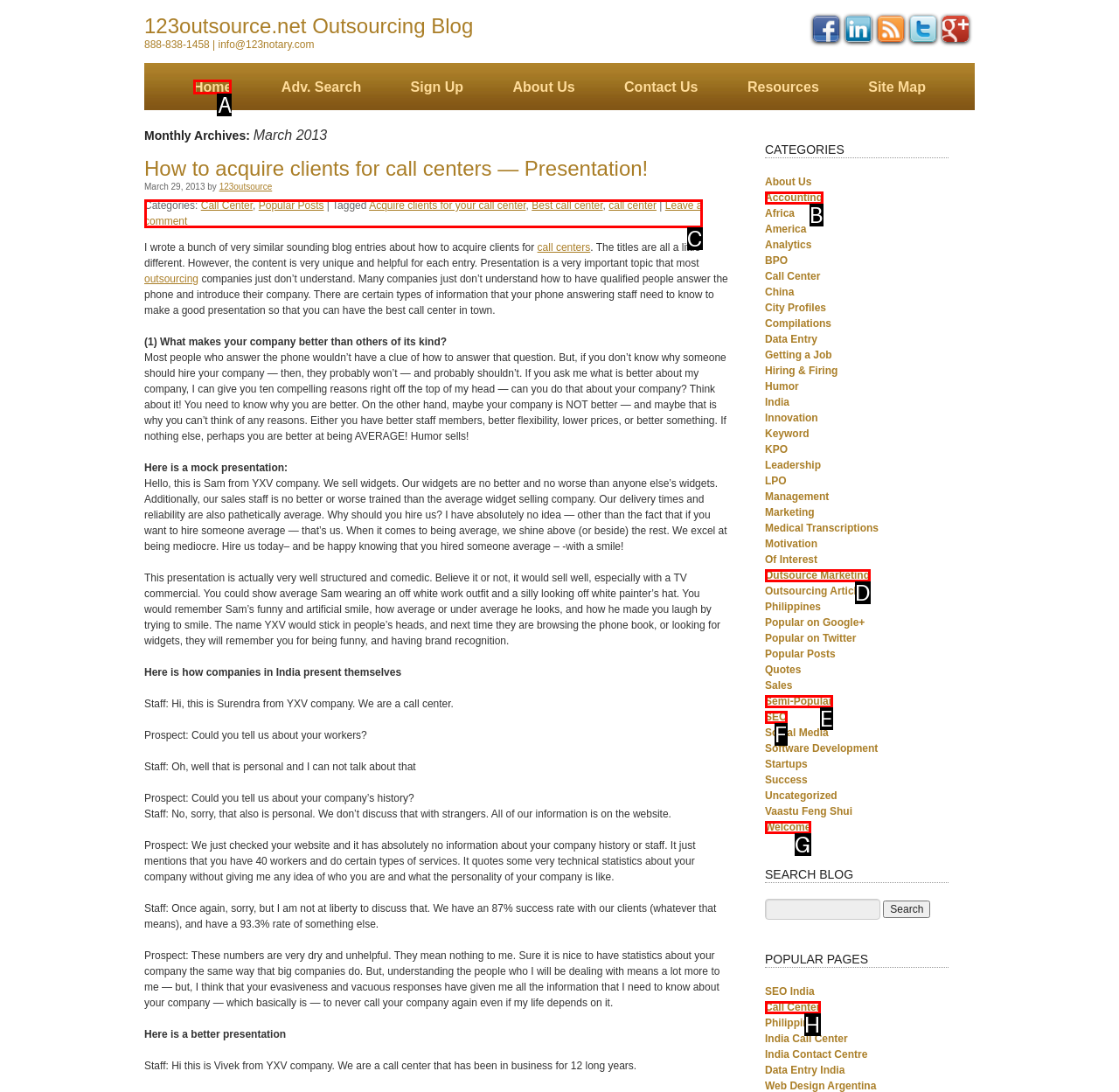What option should you select to complete this task: Click on the 'Home' link? Indicate your answer by providing the letter only.

A